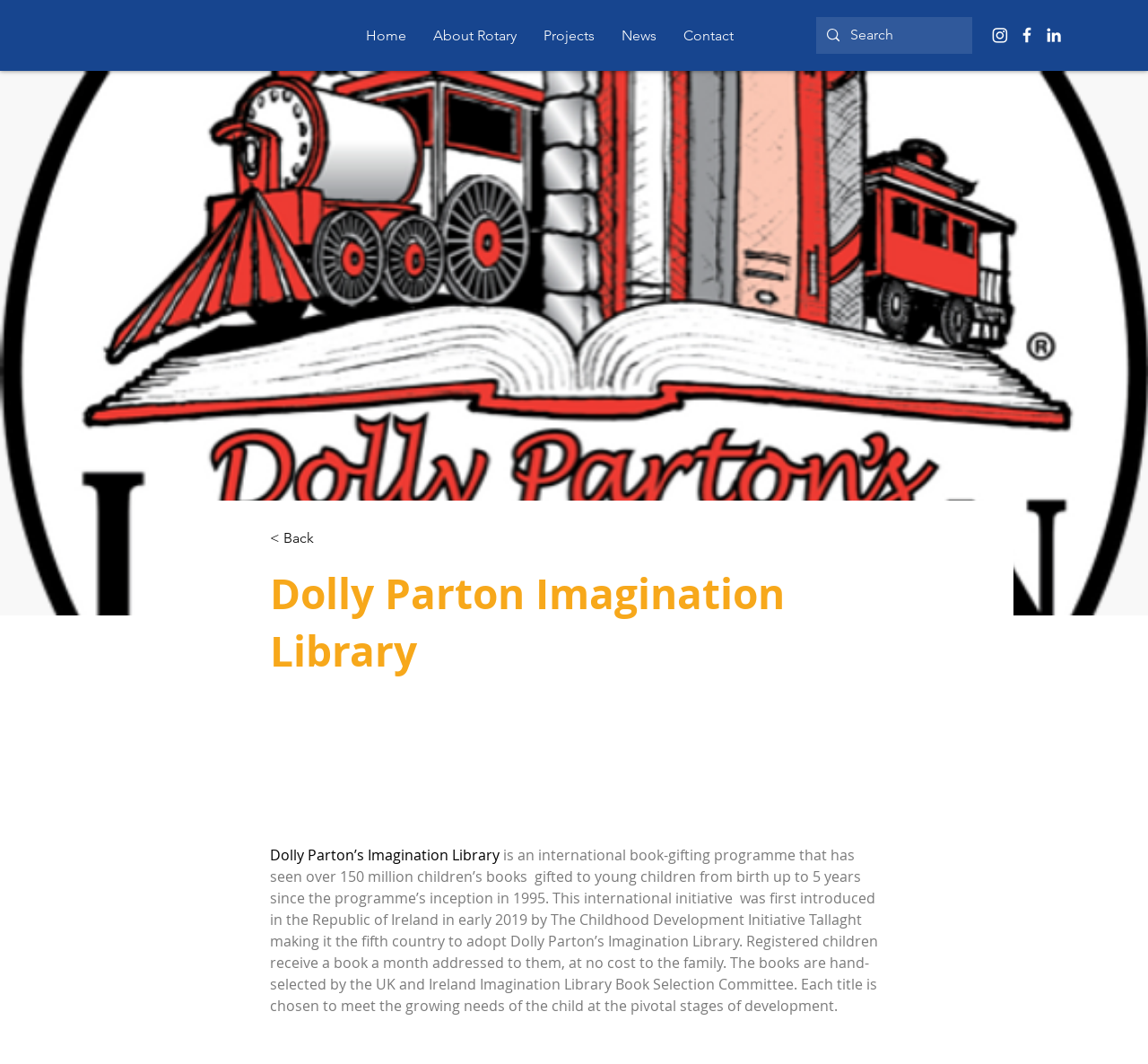Determine and generate the text content of the webpage's headline.

Dolly Parton Imagination Library